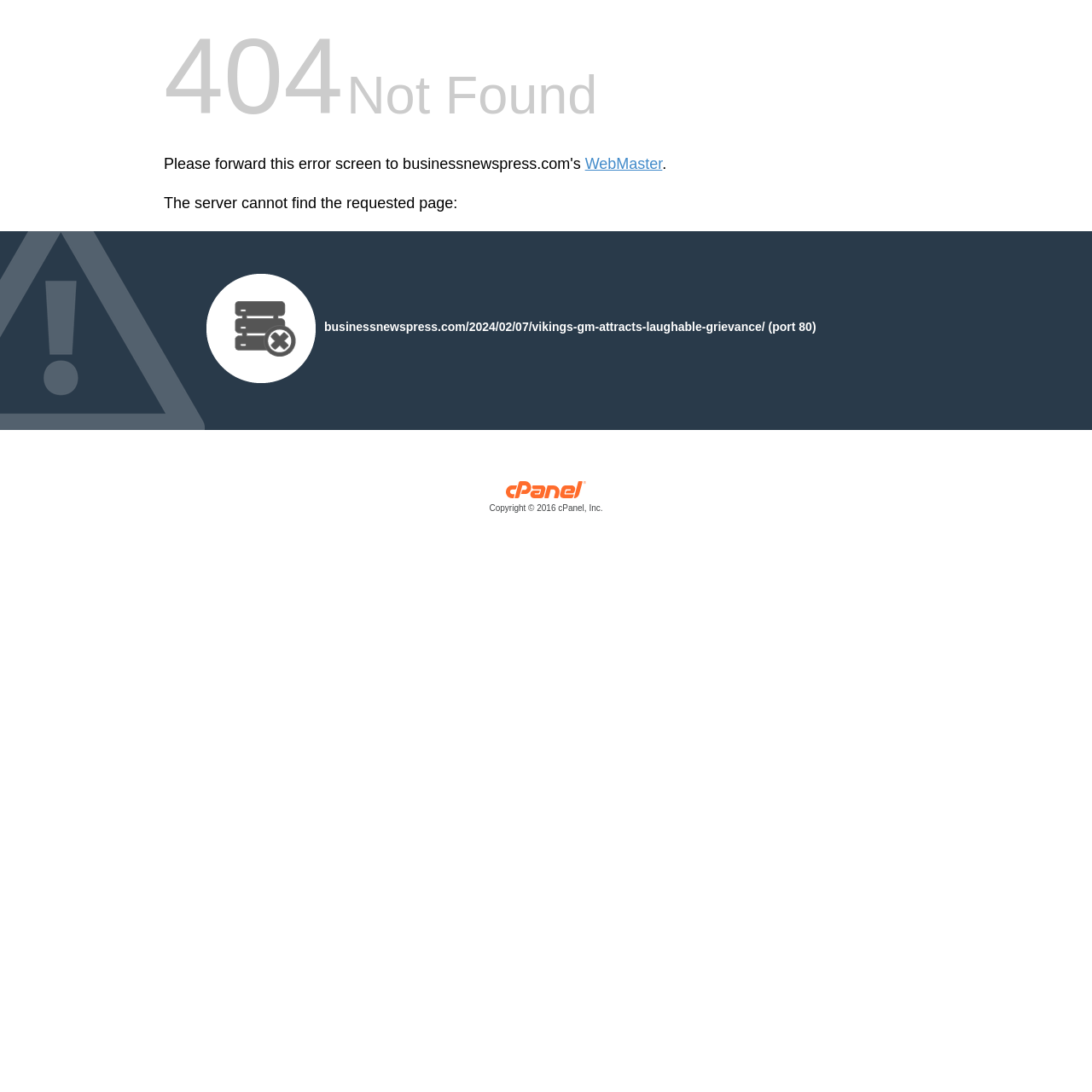Provide a one-word or brief phrase answer to the question:
What is the URL of the requested page?

businessnewspress.com/2024/02/07/vikings-gm-attracts-laughable-grievance/